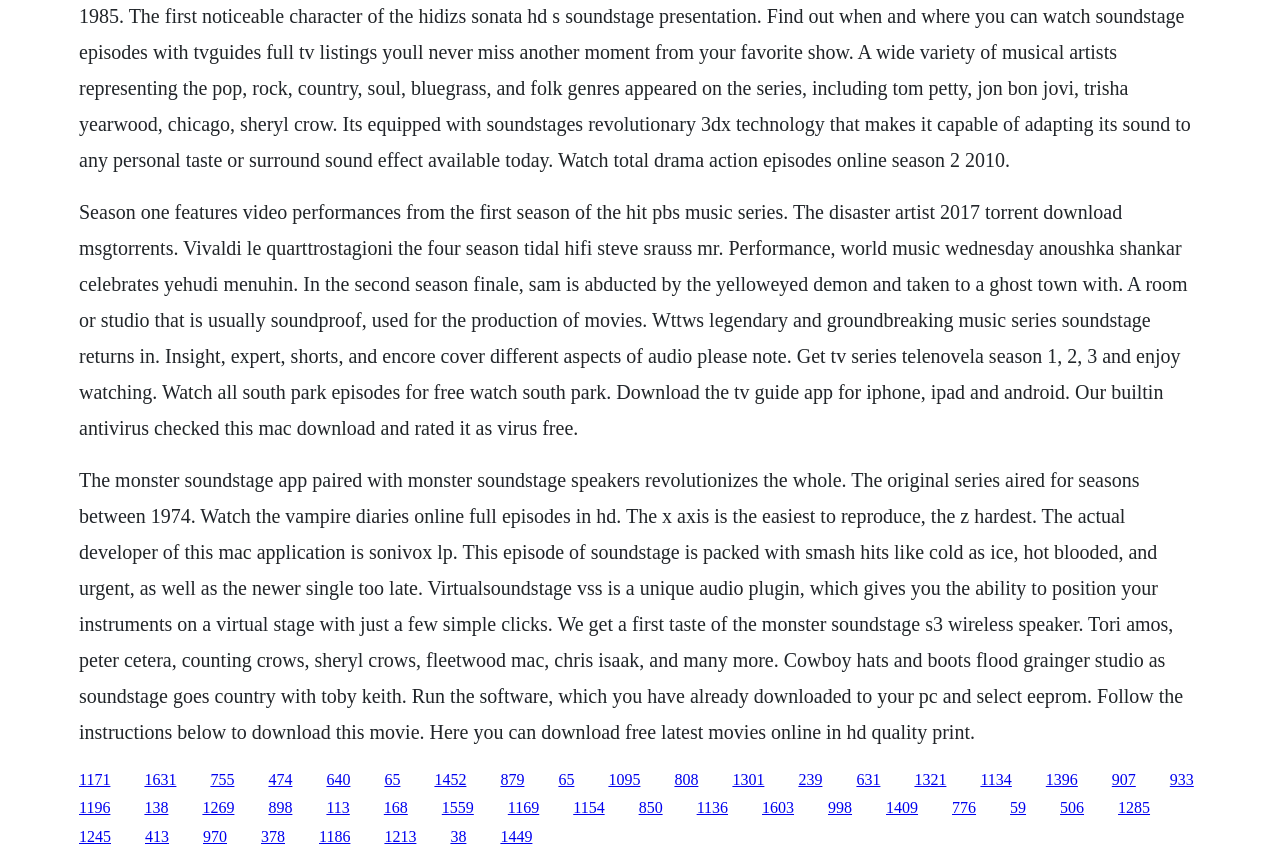Determine the bounding box coordinates of the region I should click to achieve the following instruction: "Read about the monster soundstage app". Ensure the bounding box coordinates are four float numbers between 0 and 1, i.e., [left, top, right, bottom].

[0.062, 0.545, 0.924, 0.863]